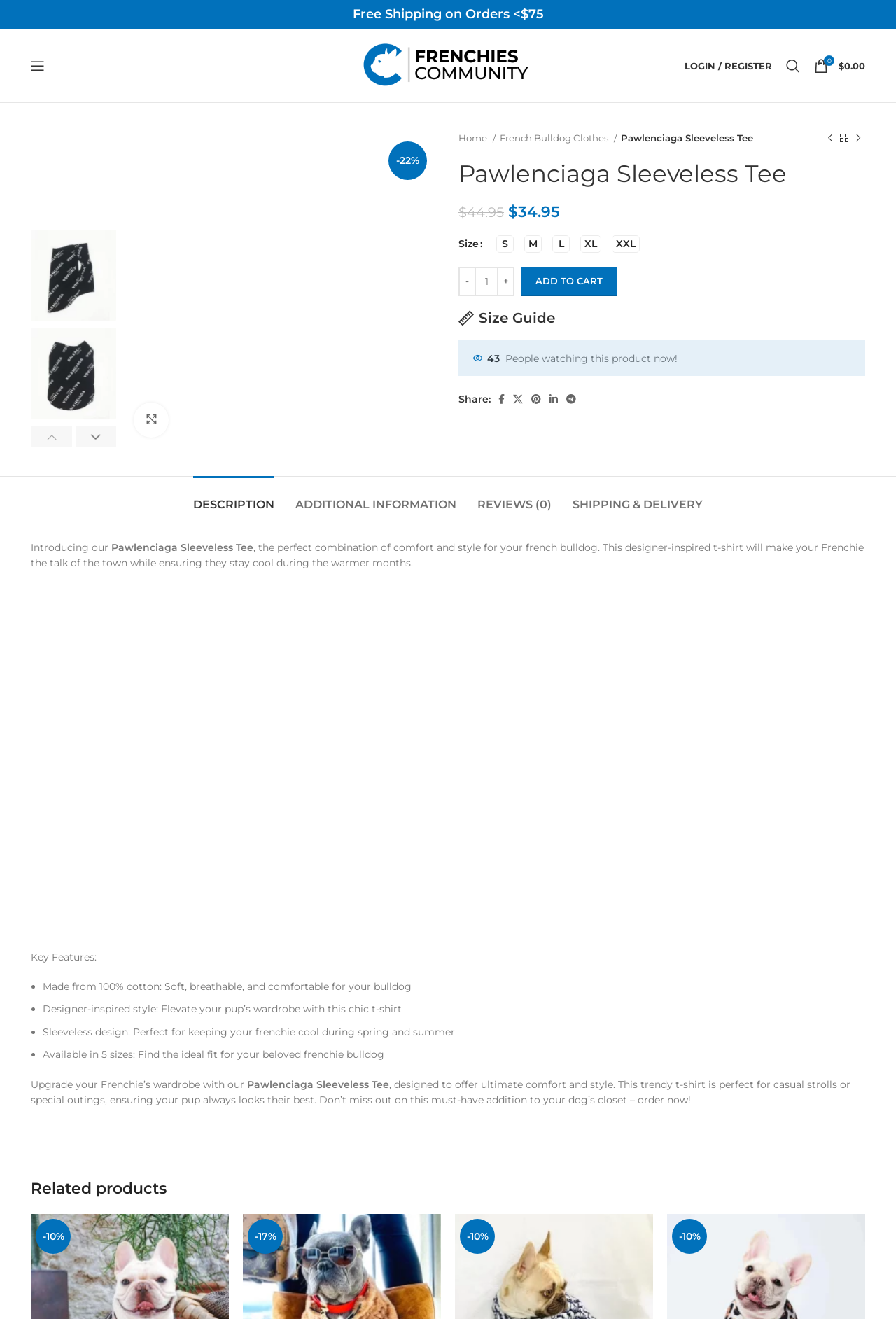Can you specify the bounding box coordinates for the region that should be clicked to fulfill this instruction: "Go to the Domestic page".

None